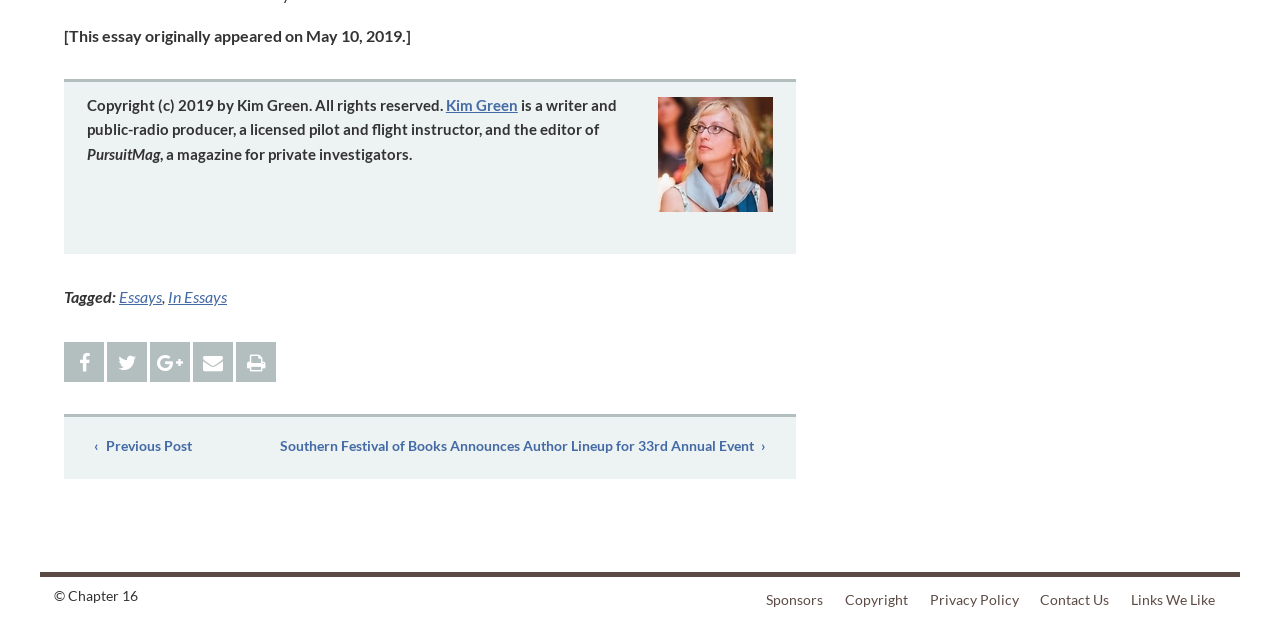Identify the bounding box coordinates of the part that should be clicked to carry out this instruction: "Contact Us".

[0.804, 0.909, 0.875, 0.956]